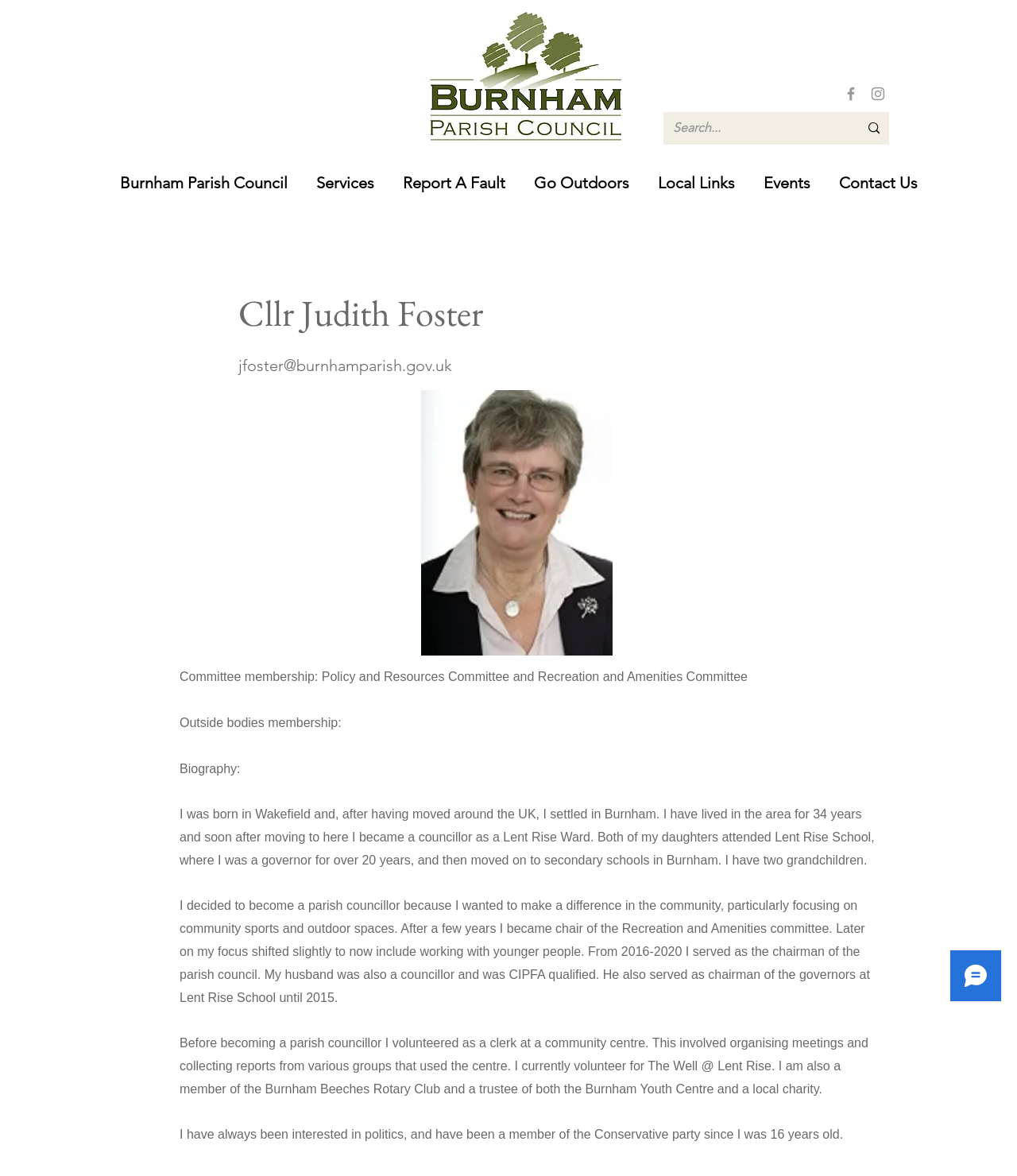Please find the top heading of the webpage and generate its text.

Cllr Judith Foster